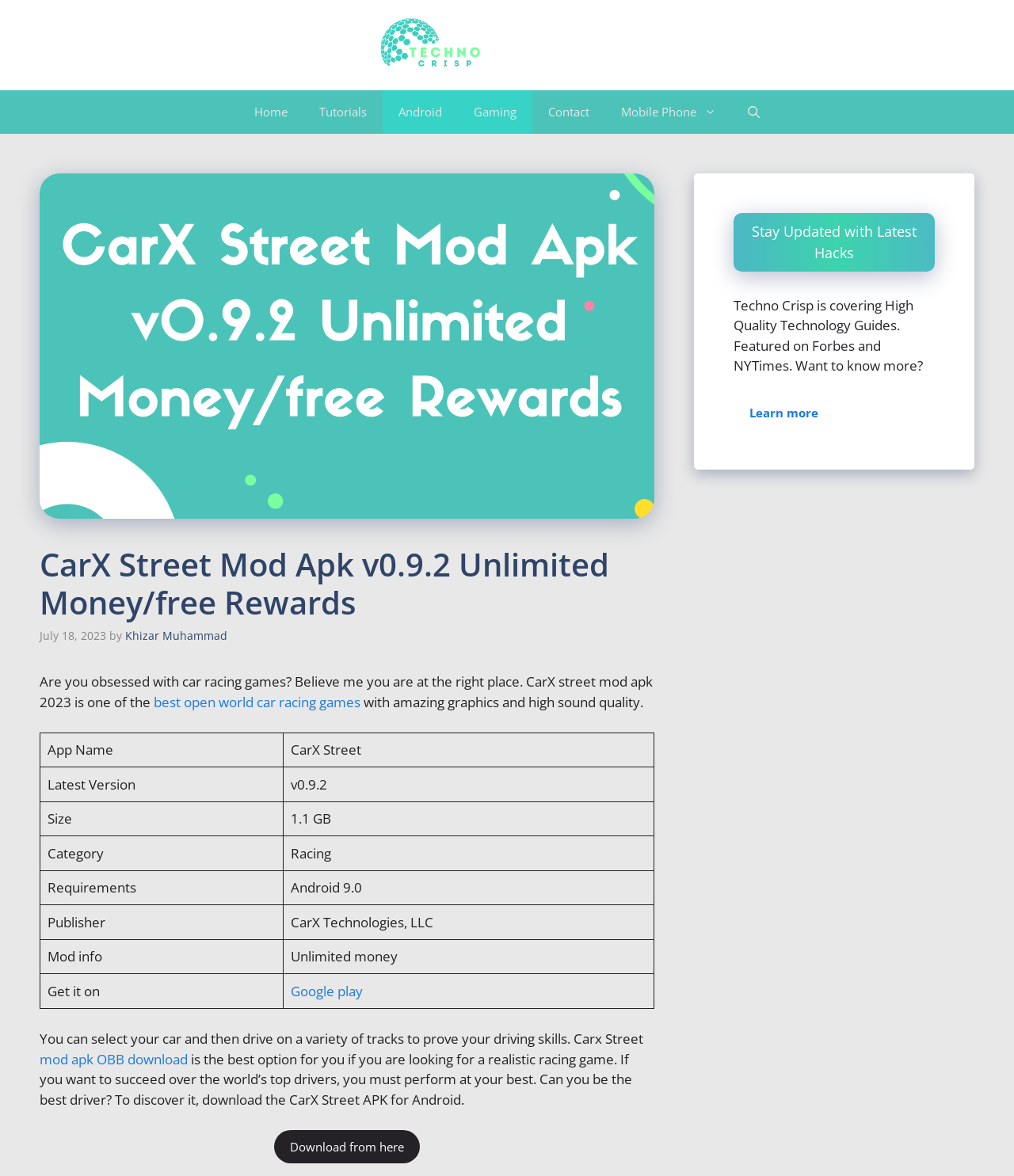Please identify the bounding box coordinates of the element I should click to complete this instruction: 'Search for something using the 'Open Search Bar' link'. The coordinates should be given as four float numbers between 0 and 1, like this: [left, top, right, bottom].

[0.722, 0.077, 0.765, 0.114]